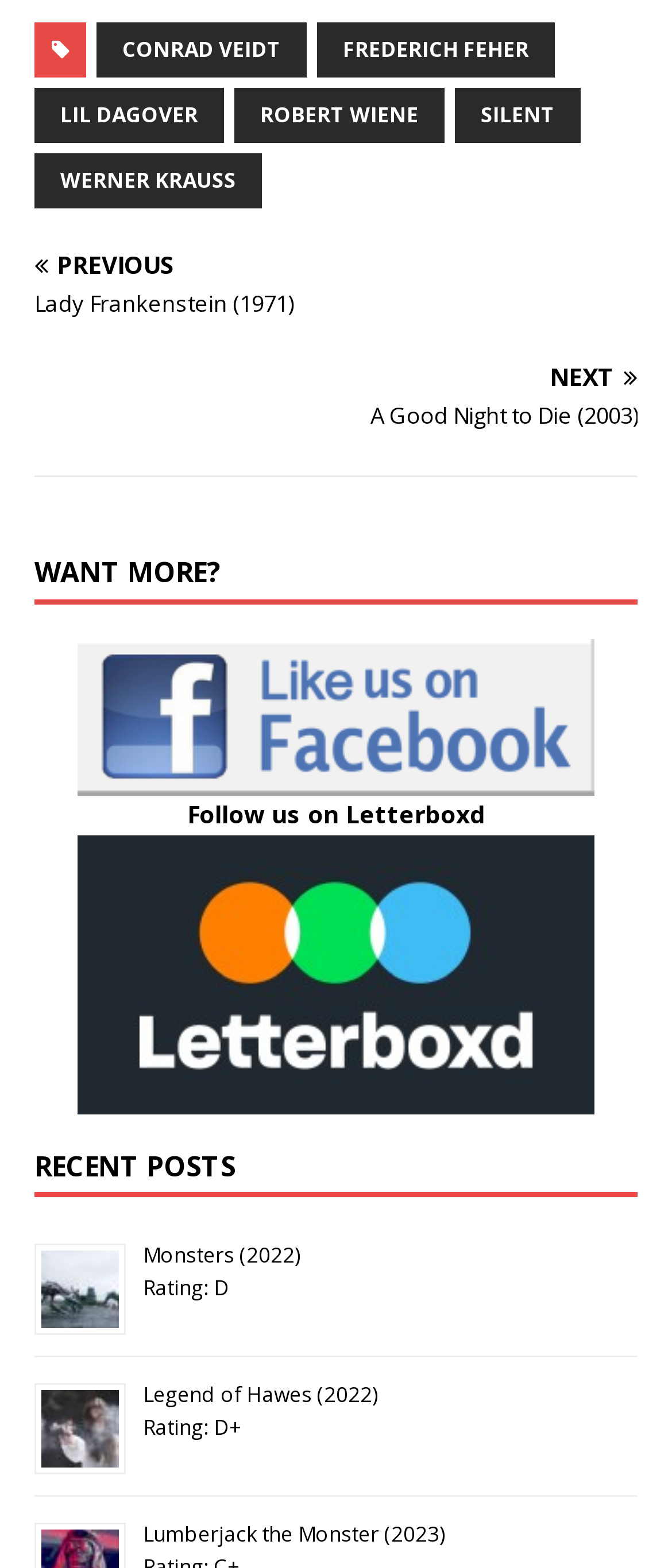Could you indicate the bounding box coordinates of the region to click in order to complete this instruction: "View the details of Monsters (2022)".

[0.213, 0.791, 0.446, 0.81]